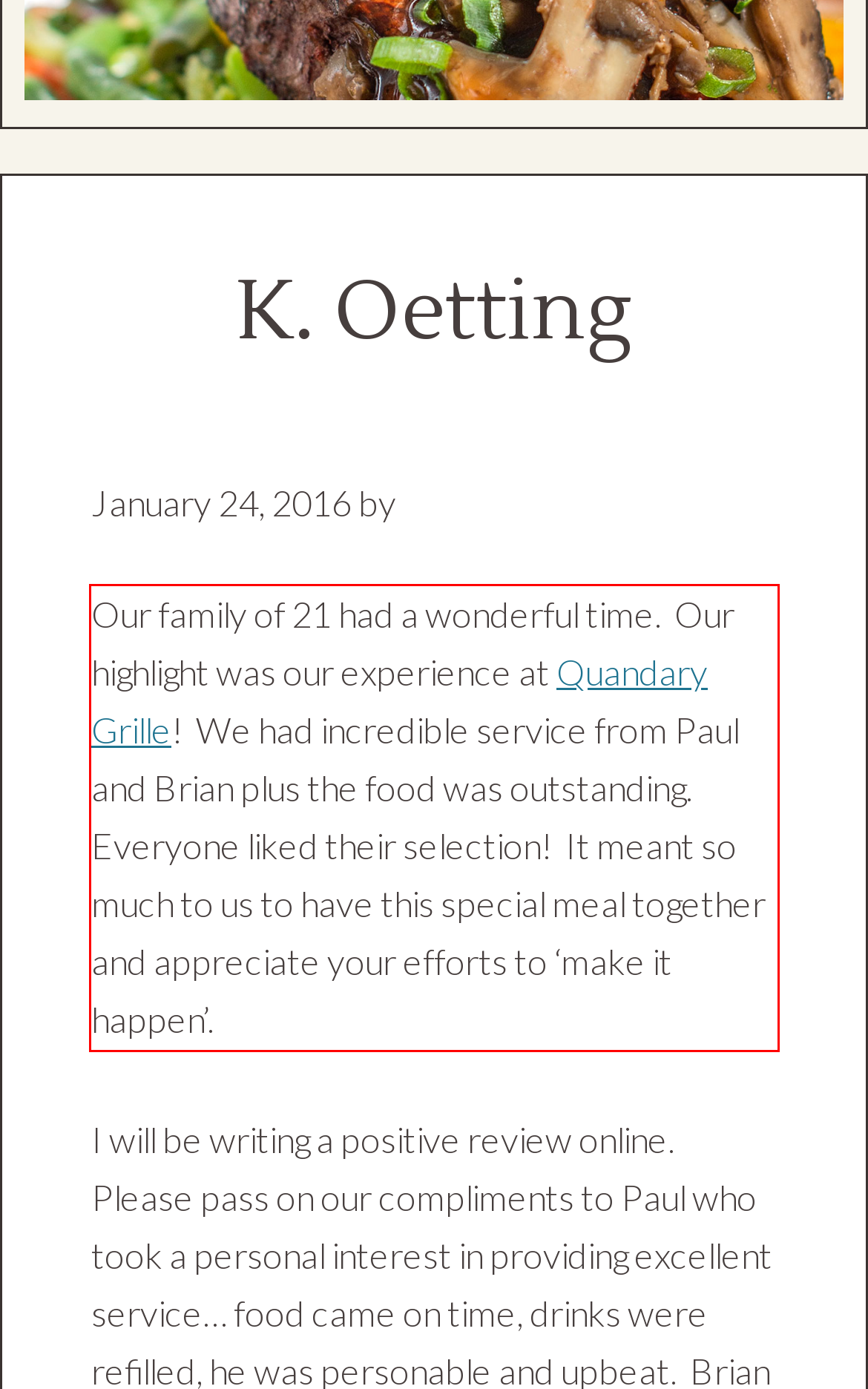There is a screenshot of a webpage with a red bounding box around a UI element. Please use OCR to extract the text within the red bounding box.

Our family of 21 had a wonderful time. Our highlight was our experience at Quandary Grille! We had incredible service from Paul and Brian plus the food was outstanding. Everyone liked their selection! It meant so much to us to have this special meal together and appreciate your efforts to ‘make it happen’.